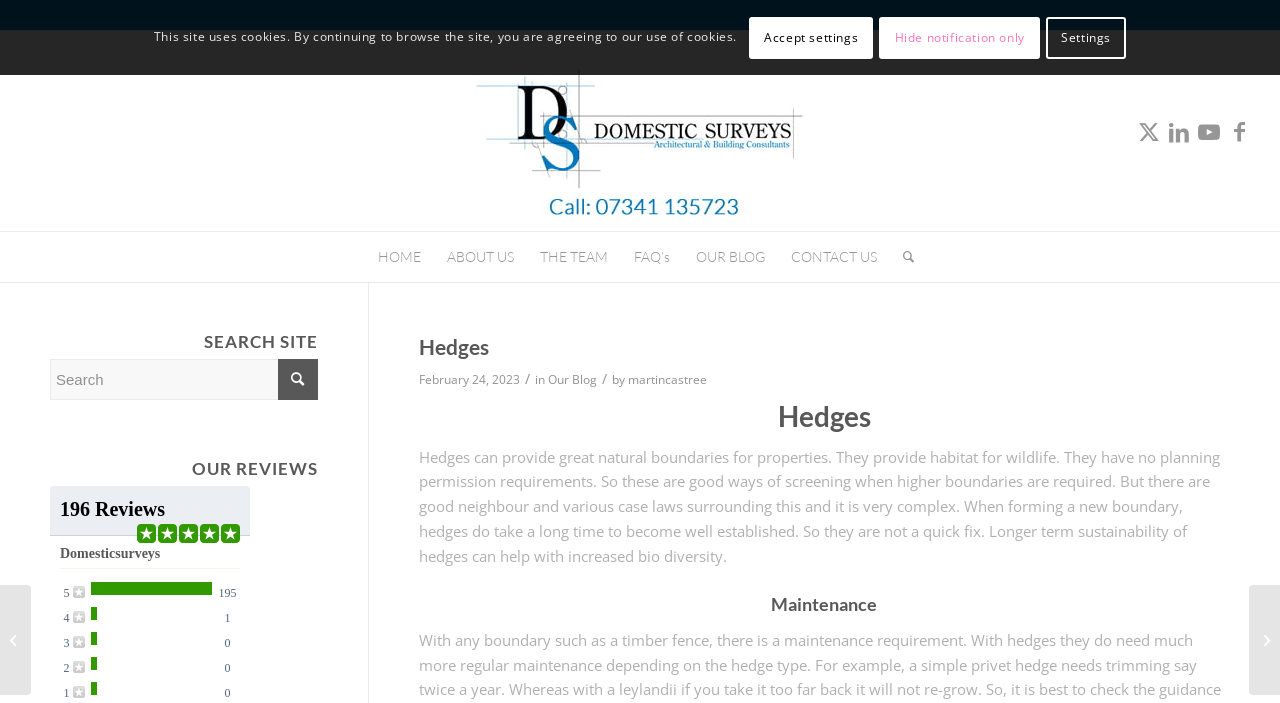Determine the bounding box coordinates of the clickable area required to perform the following instruction: "Go to the home page". The coordinates should be represented as four float numbers between 0 and 1: [left, top, right, bottom].

[0.286, 0.33, 0.339, 0.401]